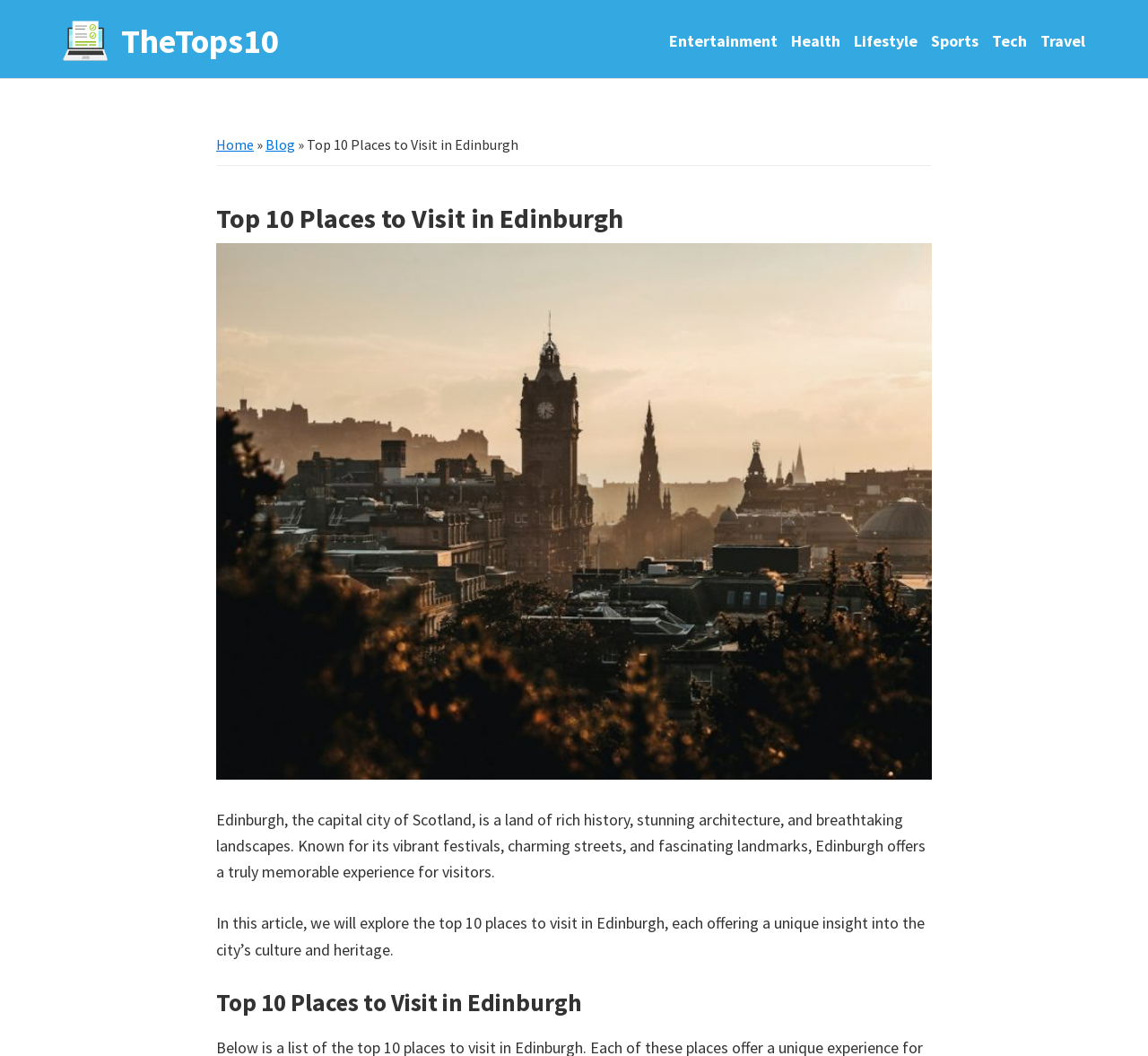Locate the bounding box coordinates of the region to be clicked to comply with the following instruction: "Click on CONTACT". The coordinates must be four float numbers between 0 and 1, in the form [left, top, right, bottom].

None